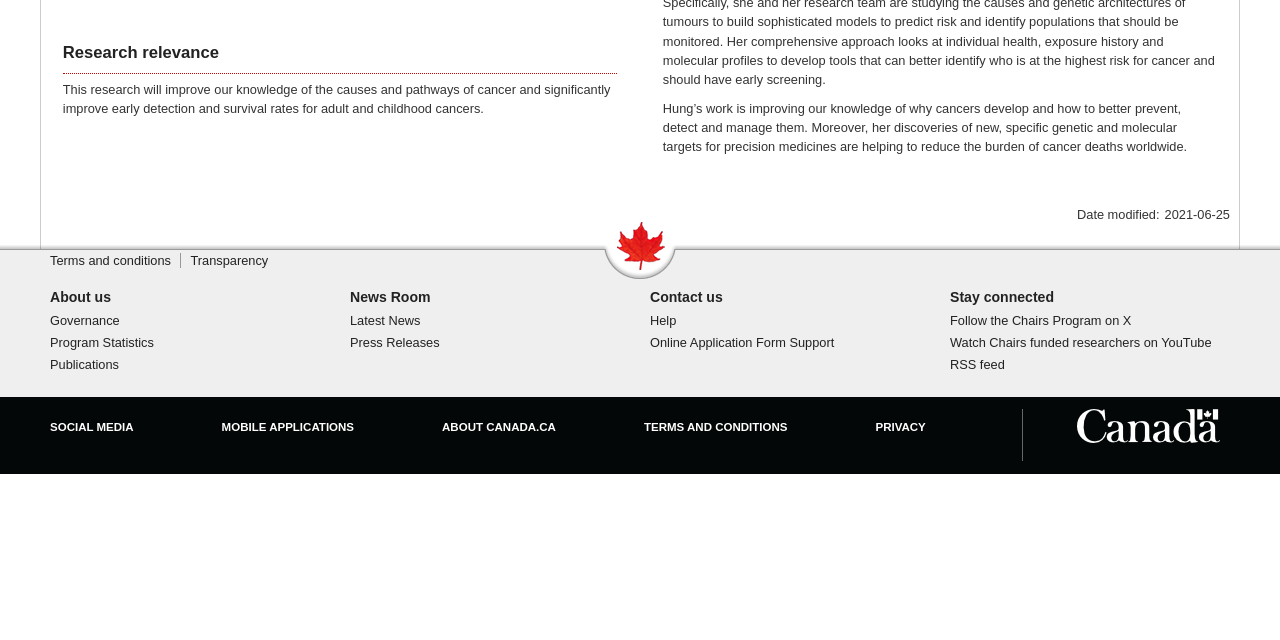Identify the bounding box coordinates for the UI element described as follows: "Online Application Form Support". Ensure the coordinates are four float numbers between 0 and 1, formatted as [left, top, right, bottom].

[0.508, 0.524, 0.652, 0.547]